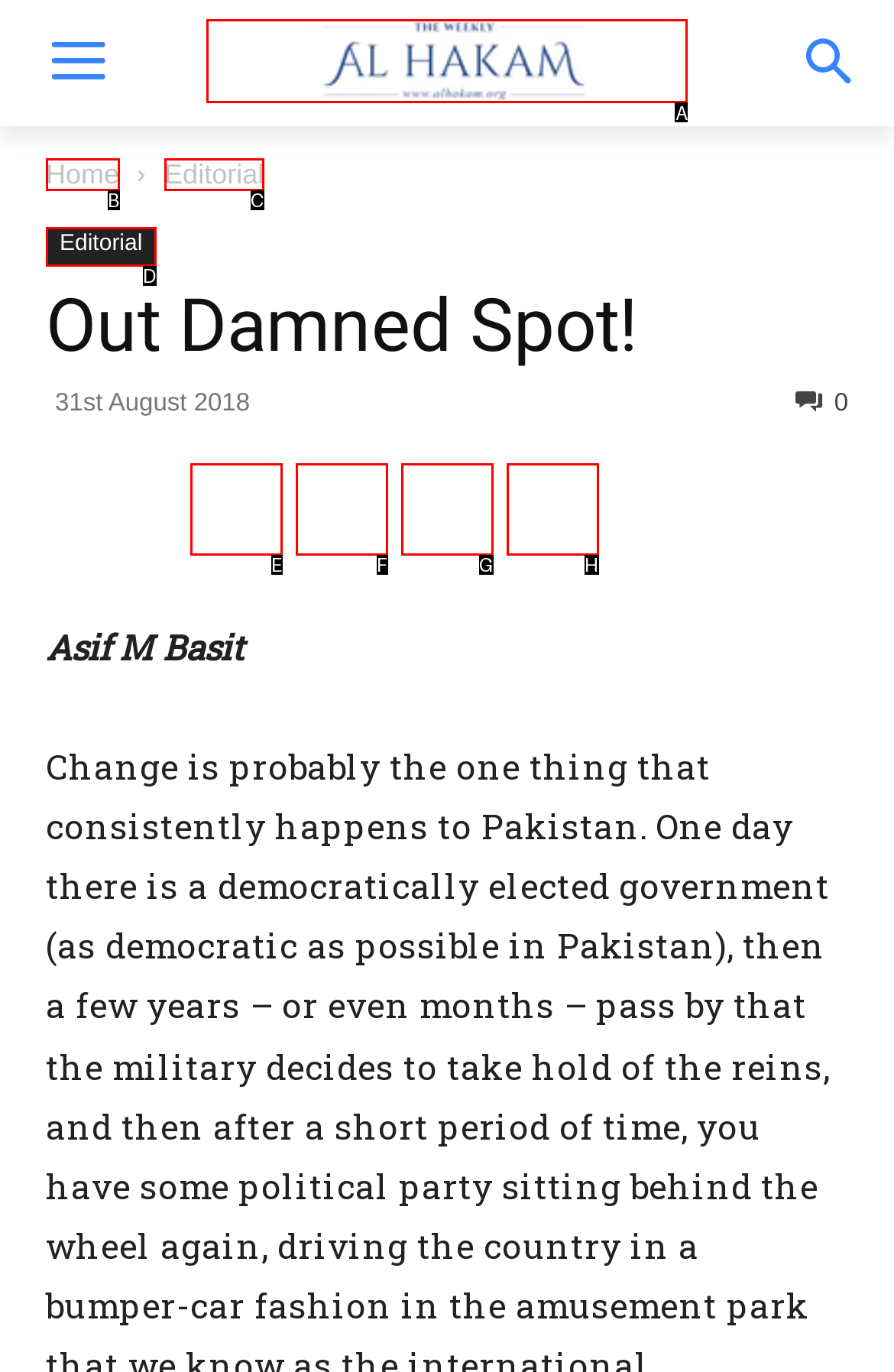What option should I click on to execute the task: Click the Al hakam logo? Give the letter from the available choices.

A